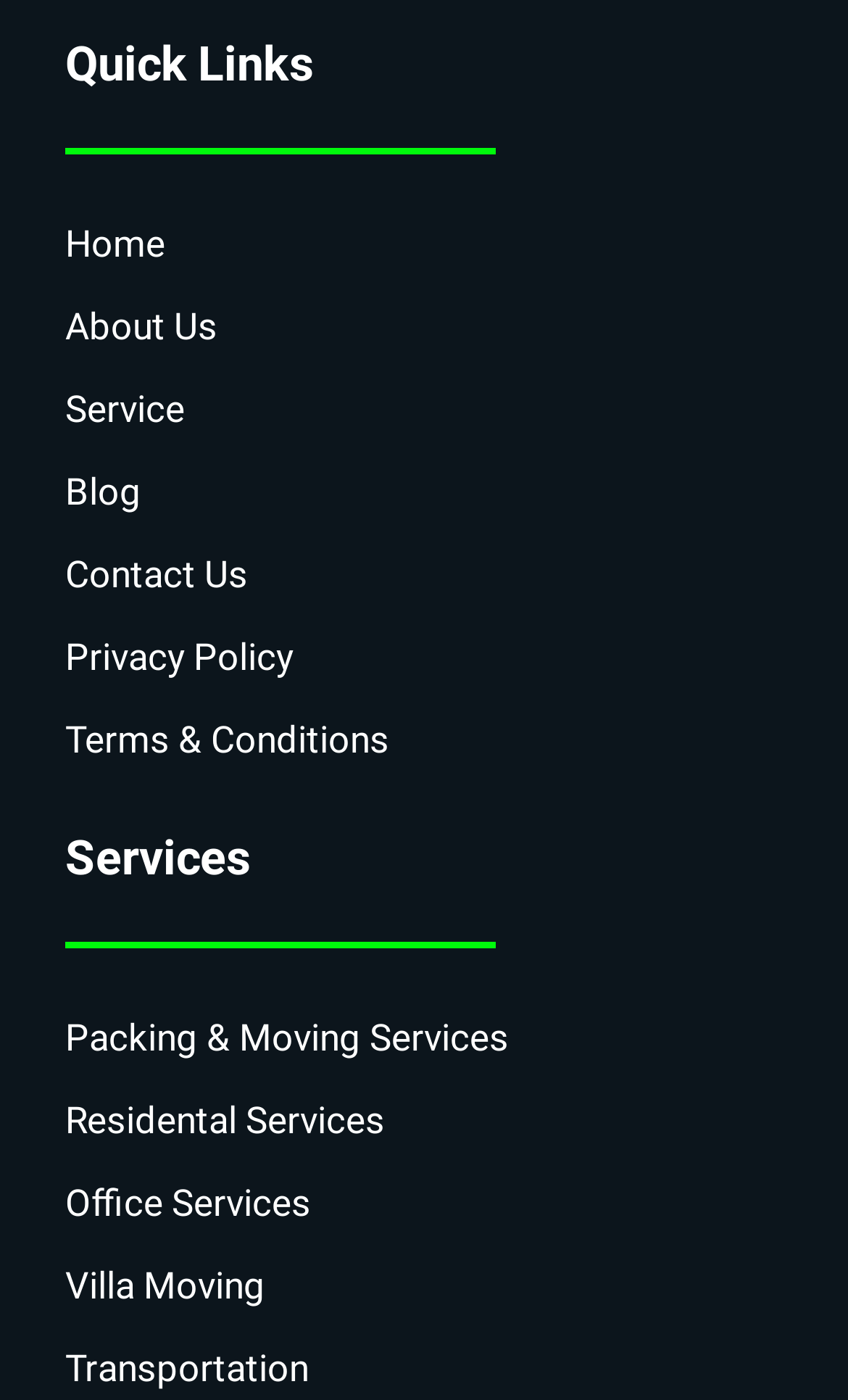Please respond to the question using a single word or phrase:
What is the first link in the Quick Links section?

Home